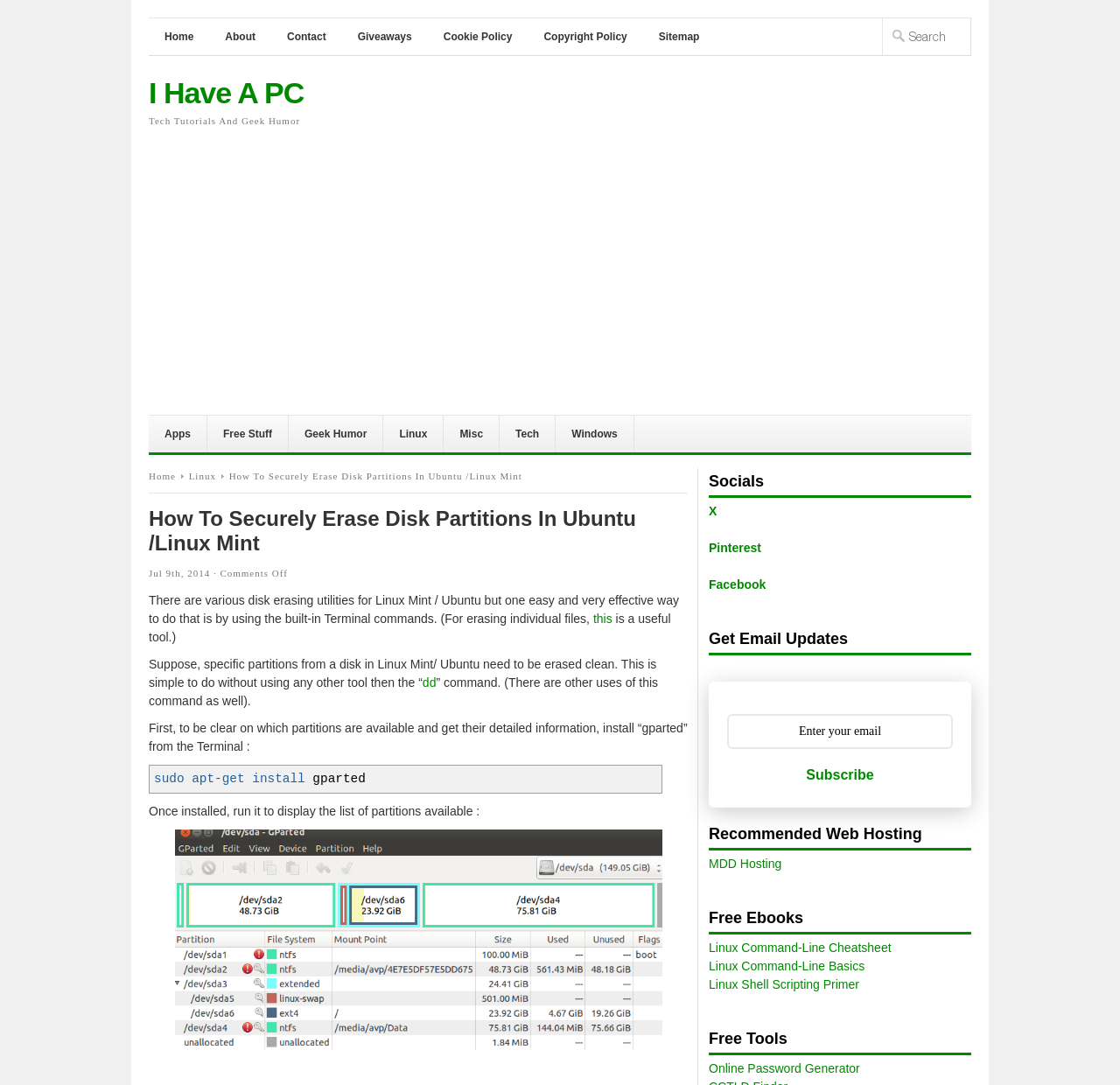Offer a comprehensive description of the webpage’s content and structure.

This webpage is about securely erasing disk partitions in Ubuntu/Linux Mint. At the top, there are several links to navigate to different sections of the website, including "Home", "About", "Contact", and more. Below these links, there is a search bar and a heading that reads "I Have A PC" with a link to the website's homepage. 

To the right of the search bar, there is an advertisement iframe. Below the advertisement, there are links to various categories, including "Apps", "Free Stuff", "Geek Humor", "Linux", "Misc", "Tech", and "Windows". 

The main content of the webpage starts with a heading that reads "How To Securely Erase Disk Partitions In Ubuntu/Linux Mint". Below the heading, there is a date and time stamp, "Jul 9th, 2014", and a comment section with no comments. 

The article begins by explaining that there are various disk erasing utilities for Linux Mint/Ubuntu, but one easy and effective way is by using built-in Terminal commands. The article then provides a step-by-step guide on how to erase disk partitions using the "dd" command and the "gparted" tool. 

On the right side of the webpage, there are several sections, including "Socials" with links to social media platforms, "Get Email Updates" with a subscription form, "Recommended Web Hosting" with a link to MDD Hosting, "Free Ebooks" with links to three Linux-related ebooks, and "Free Tools" with a link to an online password generator.